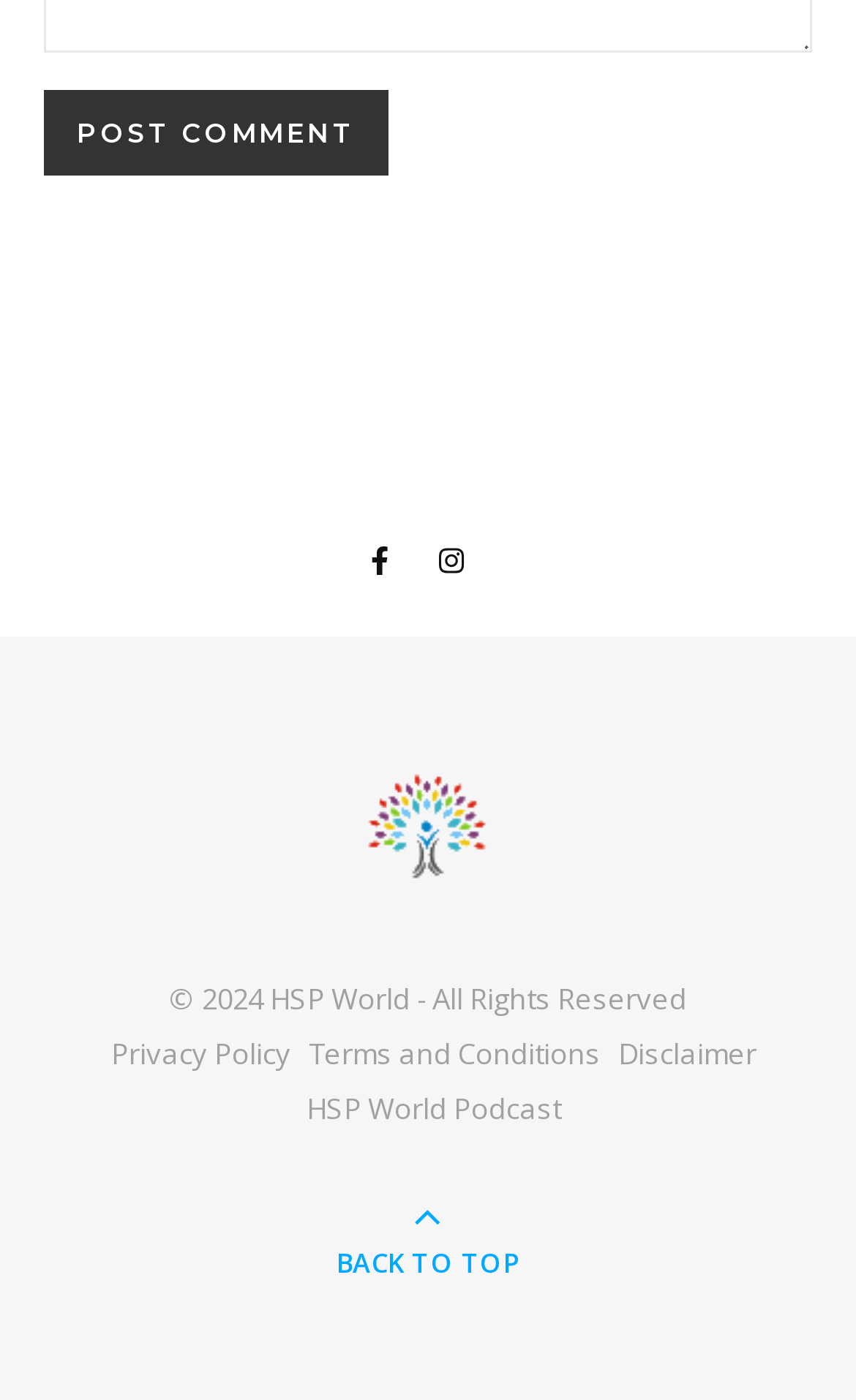What is the name of the website?
Please provide a comprehensive answer to the question based on the webpage screenshot.

The name of the website can be found in the link element with the text 'HSP World' and an image with the same name, which is located at the top of the webpage.